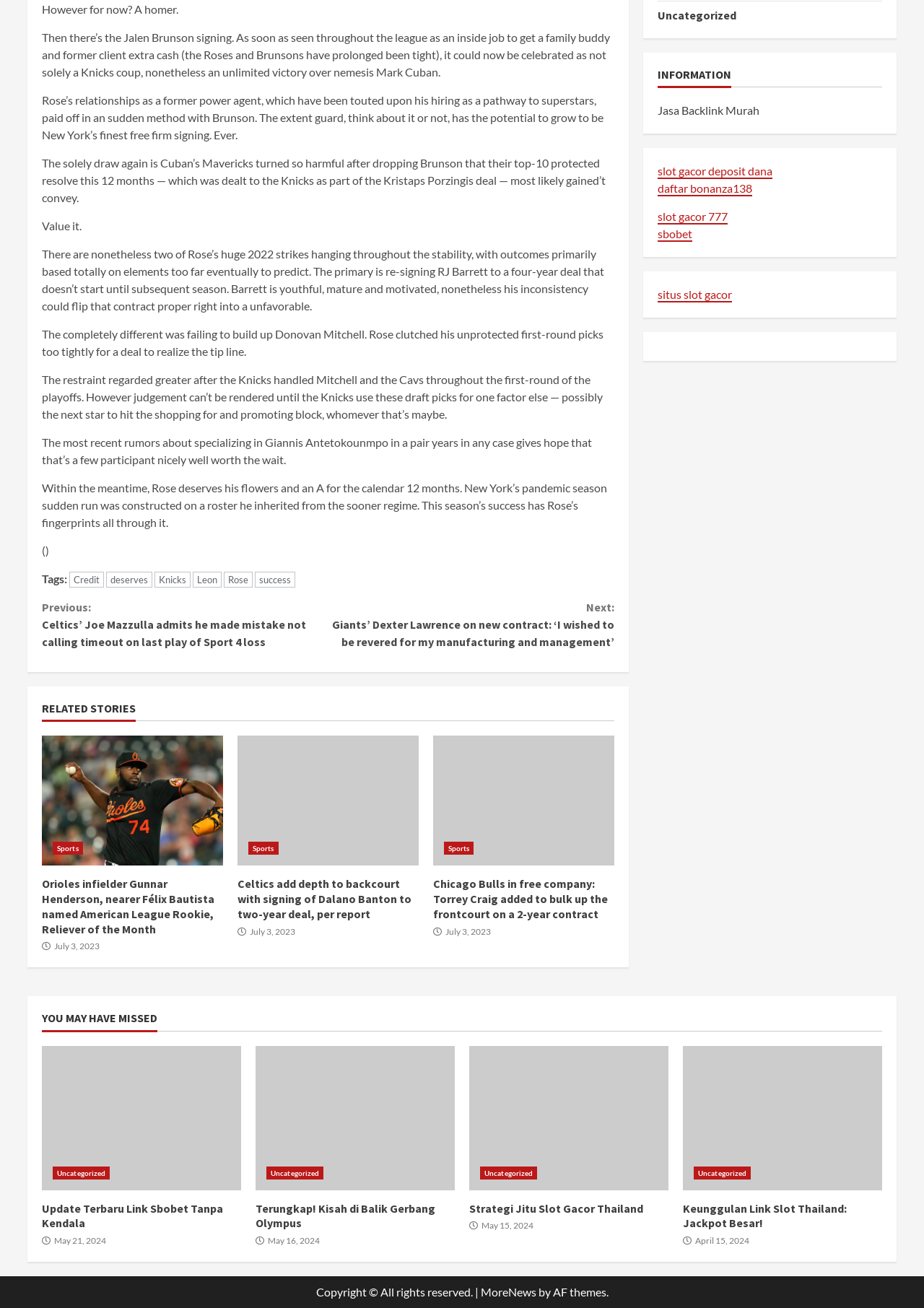Specify the bounding box coordinates of the element's area that should be clicked to execute the given instruction: "search for something". The coordinates should be four float numbers between 0 and 1, i.e., [left, top, right, bottom].

None